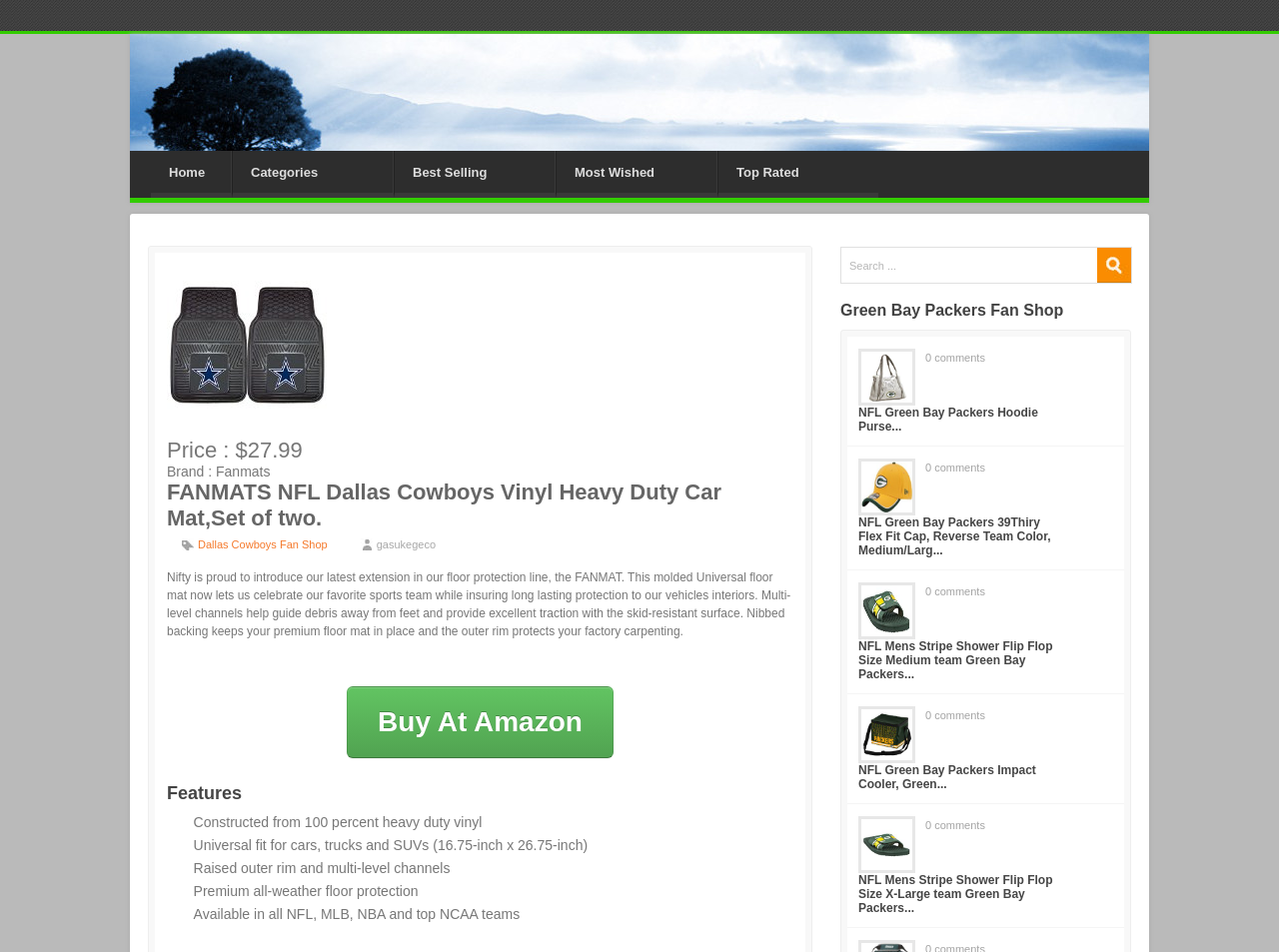Identify the bounding box coordinates of the clickable section necessary to follow the following instruction: "Click on Home". The coordinates should be presented as four float numbers from 0 to 1, i.e., [left, top, right, bottom].

[0.118, 0.158, 0.18, 0.203]